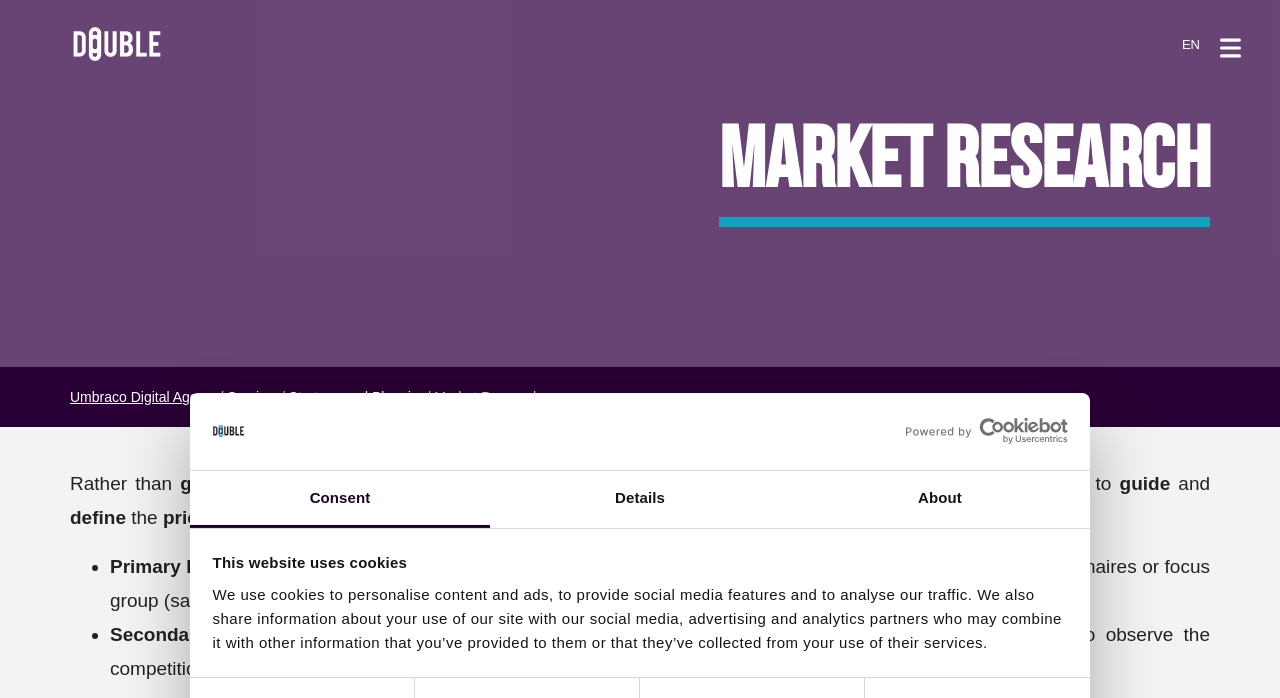Write a detailed summary of the webpage.

This webpage is about Market Research, specifically highlighting its importance in identifying target audiences, business opportunities, and potential customers. 

At the top left corner, there is a logo of Double Design and Development, accompanied by a link to its website. On the top right corner, there is a language selection button with the option "EN" and a burger menu button. 

Below the logo, there is a horizontal tab list with four tabs: "Consent", "Details", "About", and a selected tab "Consent". Under the tab list, there is a paragraph explaining the use of cookies on the website, including a heading "This website uses cookies". 

In the middle of the page, there is a prominent heading "Market Research" followed by a horizontal separator line. Below the separator, there are links to "Umbraco Digital Agency", "Services", "Strategy and Planning", and "Market Research". 

The main content of the page is divided into two sections. The first section explains the importance of Market Research, stating that it allows for guiding and defining priority decisions at each stage of a project, brand, product, or service. The second section explains the two types of Market Research: Primary Research, which involves collecting information through interviews, surveys, and focus groups, and Secondary Research, which involves analyzing and evaluating published data to observe competition and identify targets.